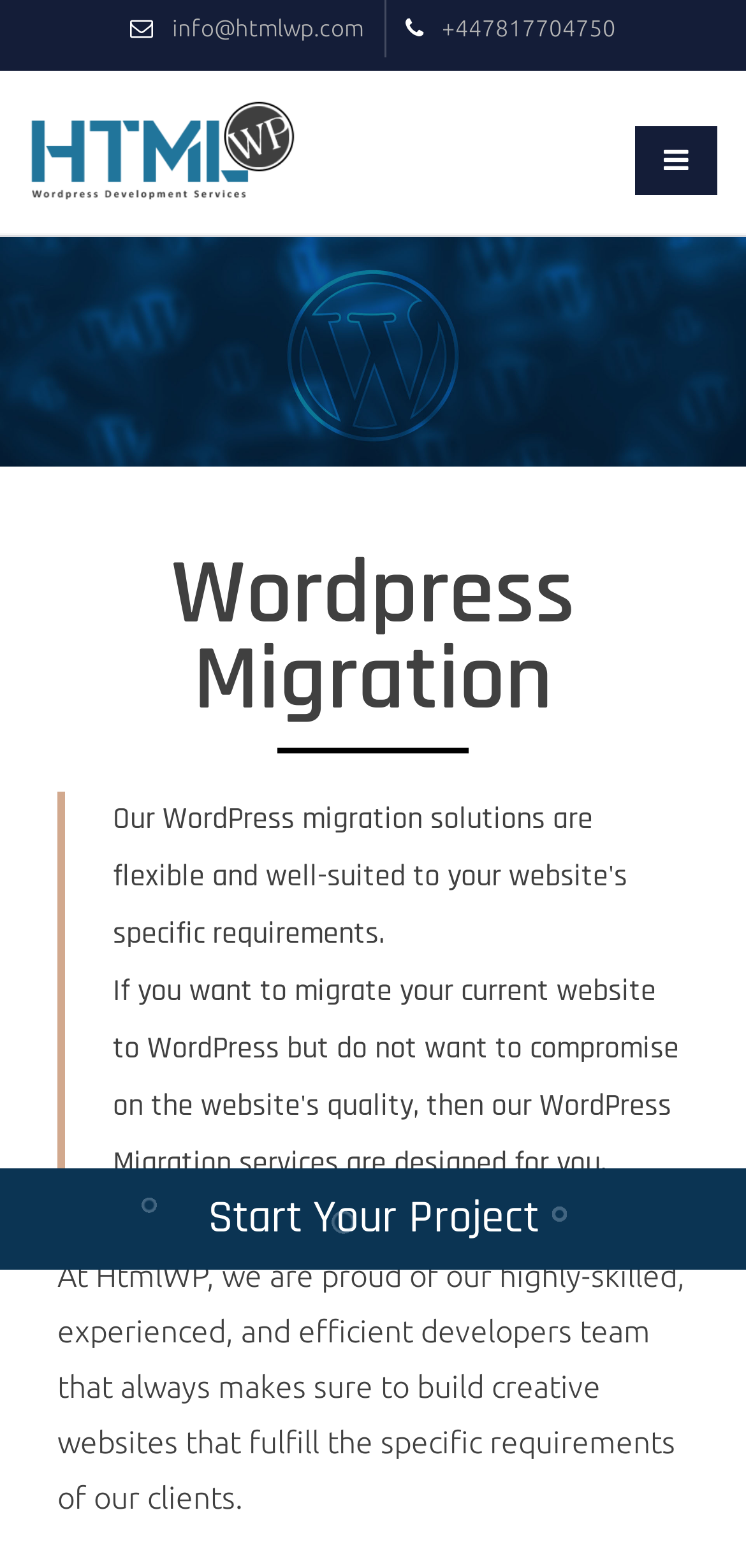Given the element description, predict the bounding box coordinates in the format (top-left x, top-left y, bottom-right x, bottom-right y), using floating point numbers between 0 and 1: Start Your Project

[0.0, 0.745, 1.0, 0.81]